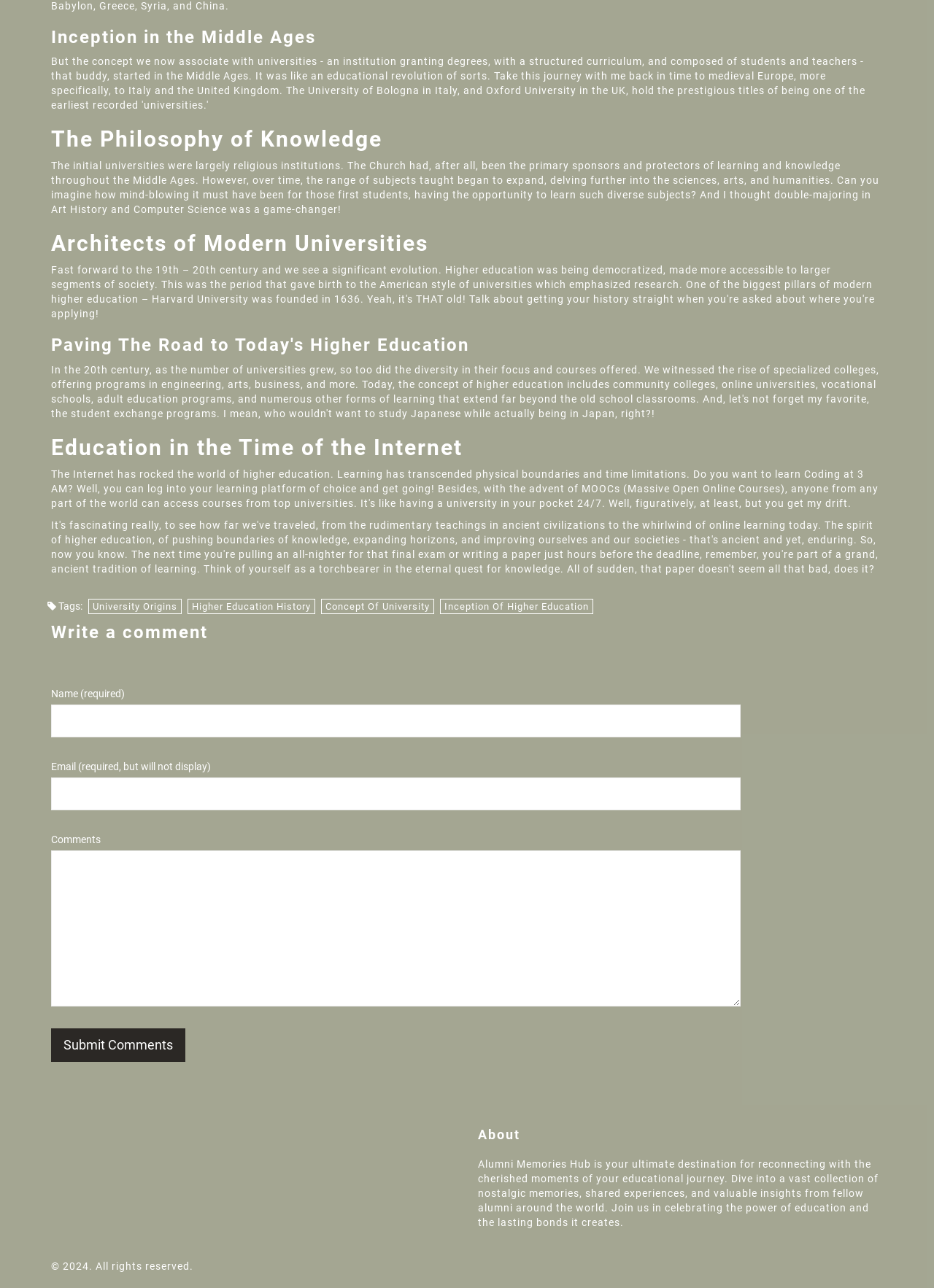Please specify the bounding box coordinates of the area that should be clicked to accomplish the following instruction: "Enter your name". The coordinates should consist of four float numbers between 0 and 1, i.e., [left, top, right, bottom].

[0.055, 0.547, 0.793, 0.572]